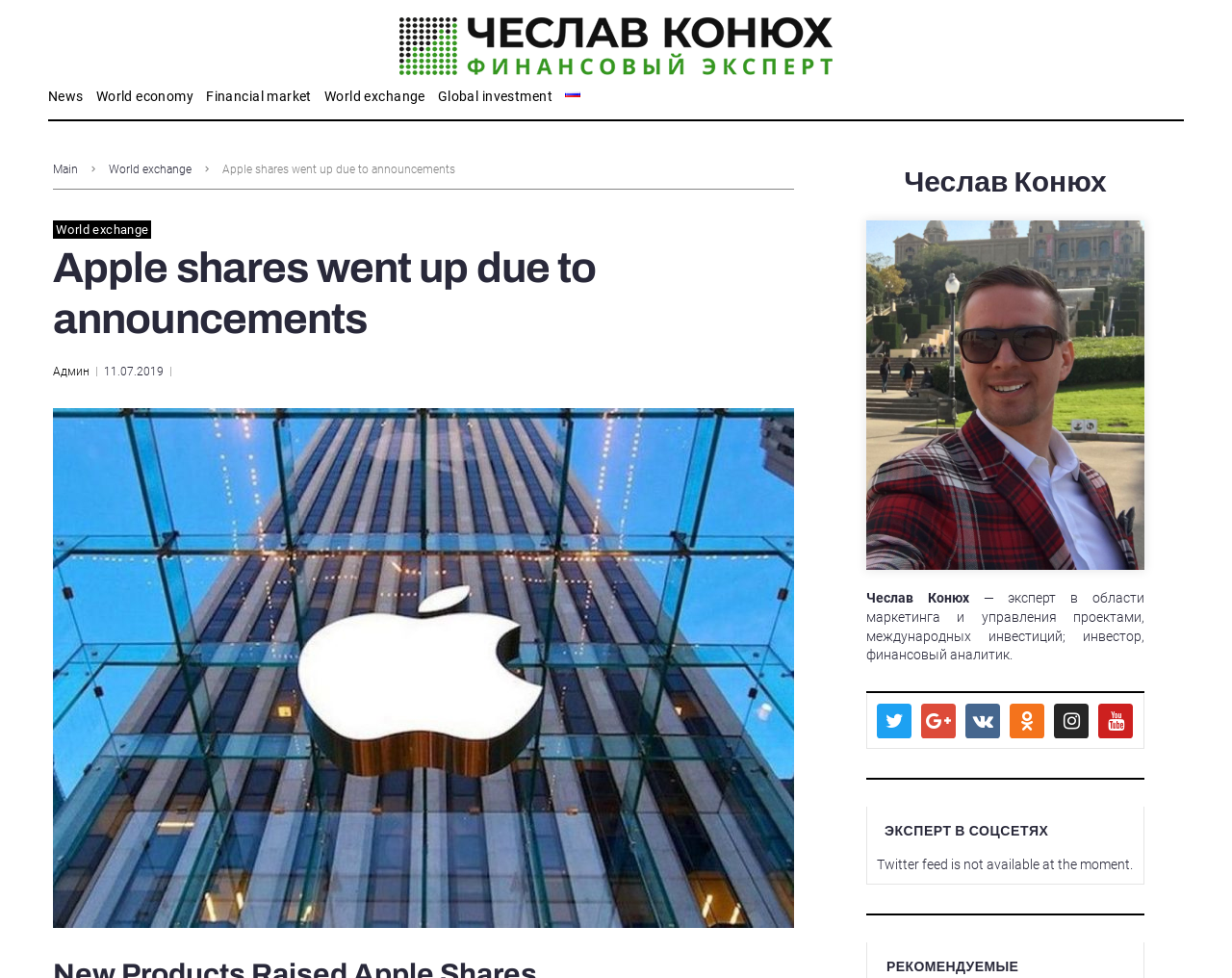Reply to the question with a single word or phrase:
What is the date of the article?

11.07.2019